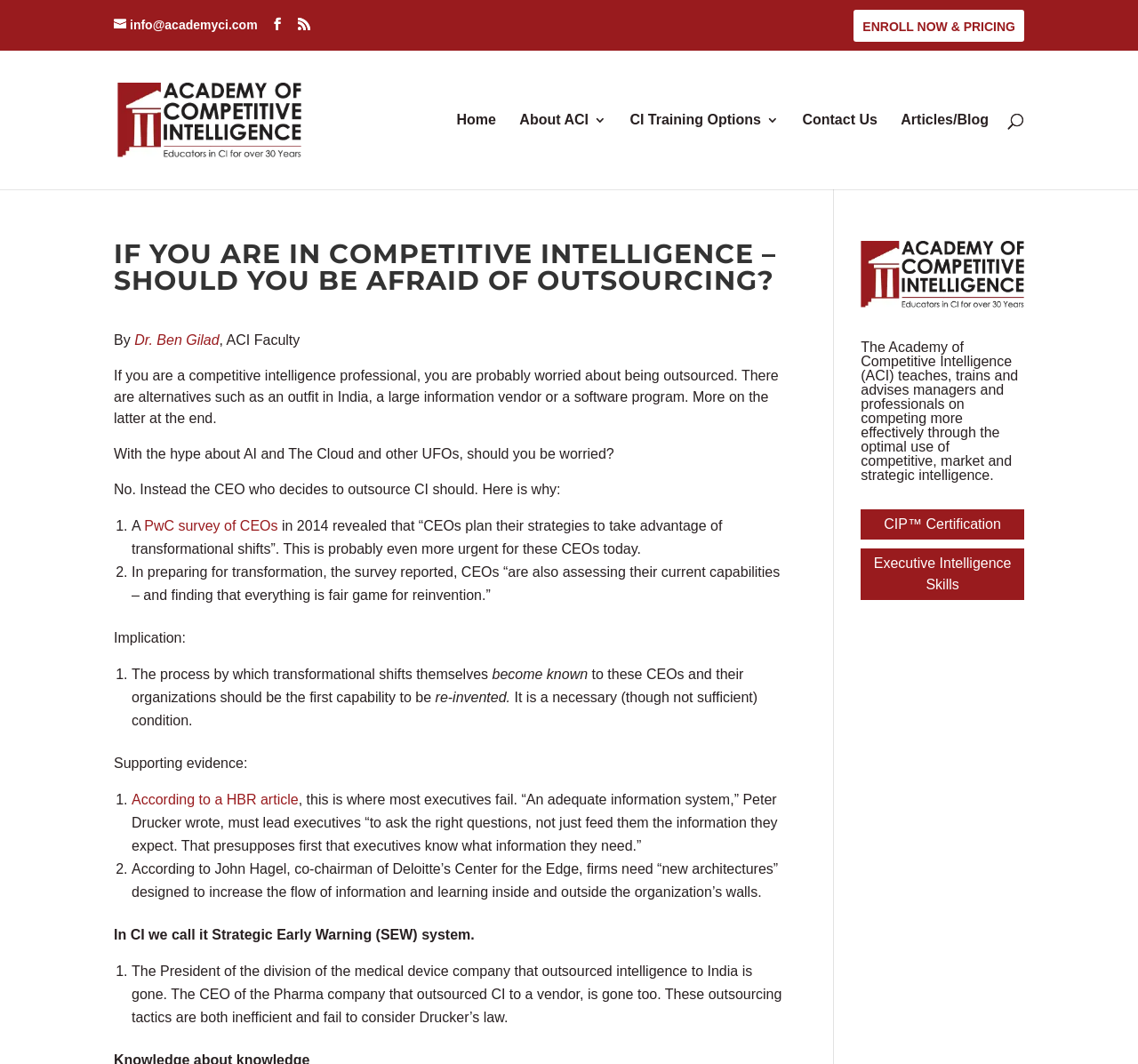Could you locate the bounding box coordinates for the section that should be clicked to accomplish this task: "Enroll now and view pricing".

[0.75, 0.009, 0.9, 0.039]